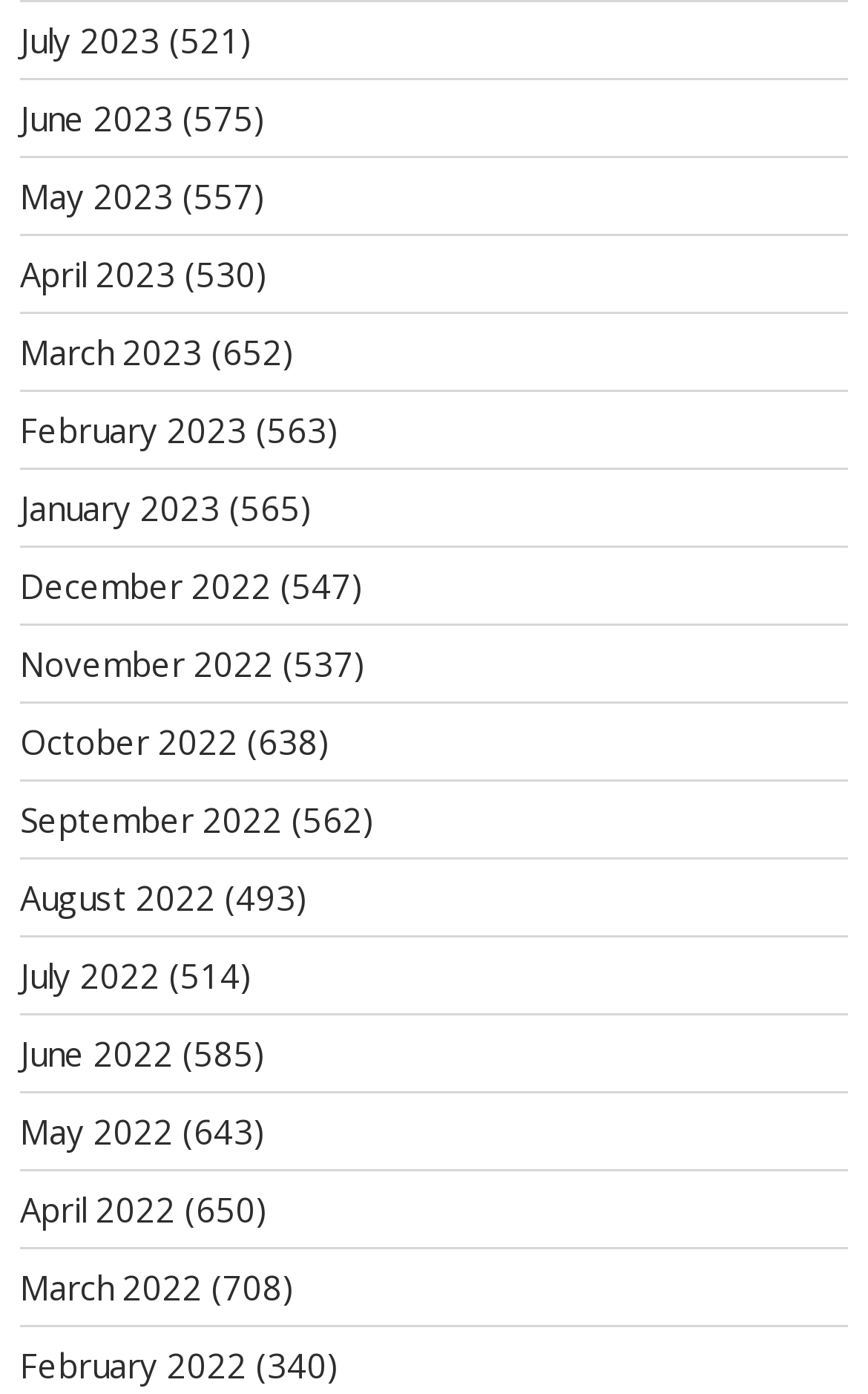Determine the bounding box coordinates for the clickable element to execute this instruction: "Learn about USAID-RING's efforts in the Northern Region". Provide the coordinates as four float numbers between 0 and 1, i.e., [left, top, right, bottom].

None